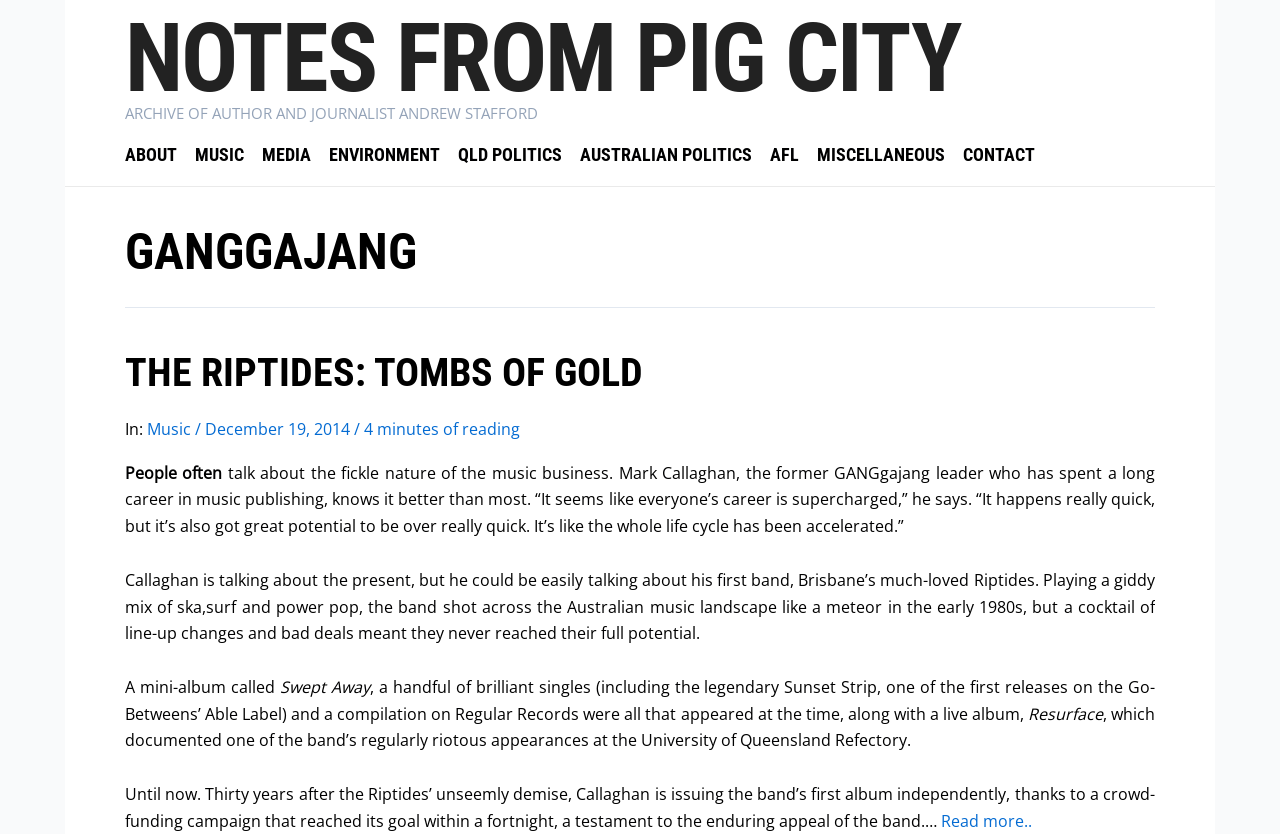Please analyze the image and provide a thorough answer to the question:
What is the name of the music publishing company mentioned in the article?

I found the answer by reading the article and identifying the music publishing company mentioned in the text. The company is mentioned in the sentence 'including the legendary Sunset Strip, one of the first releases on the Go-Betweens’ Able Label'.